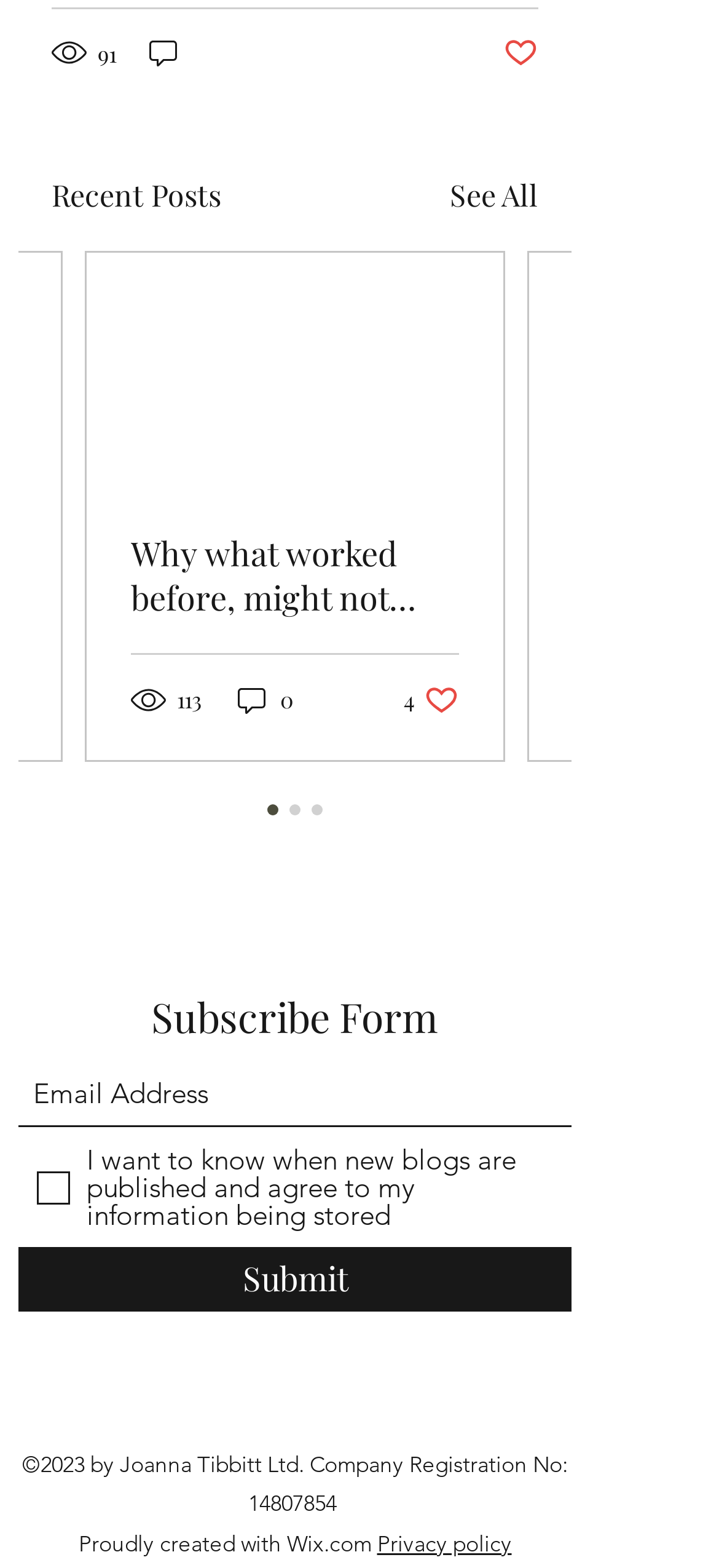Identify the bounding box coordinates of the area you need to click to perform the following instruction: "Click on the post with 113 views".

[0.182, 0.339, 0.638, 0.395]